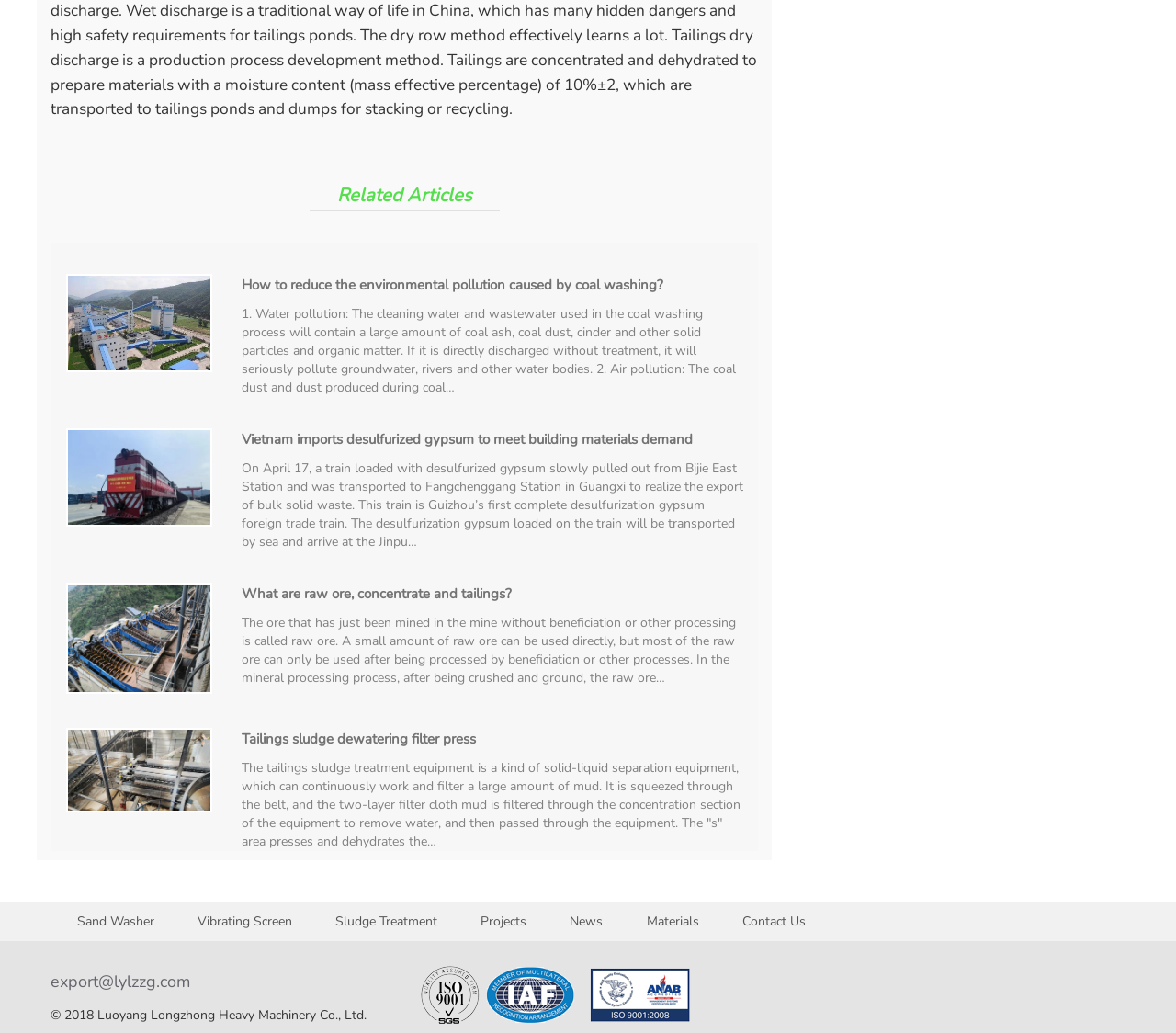Please locate the bounding box coordinates of the element that should be clicked to complete the given instruction: "Click on the 'Birthday meme' link".

None